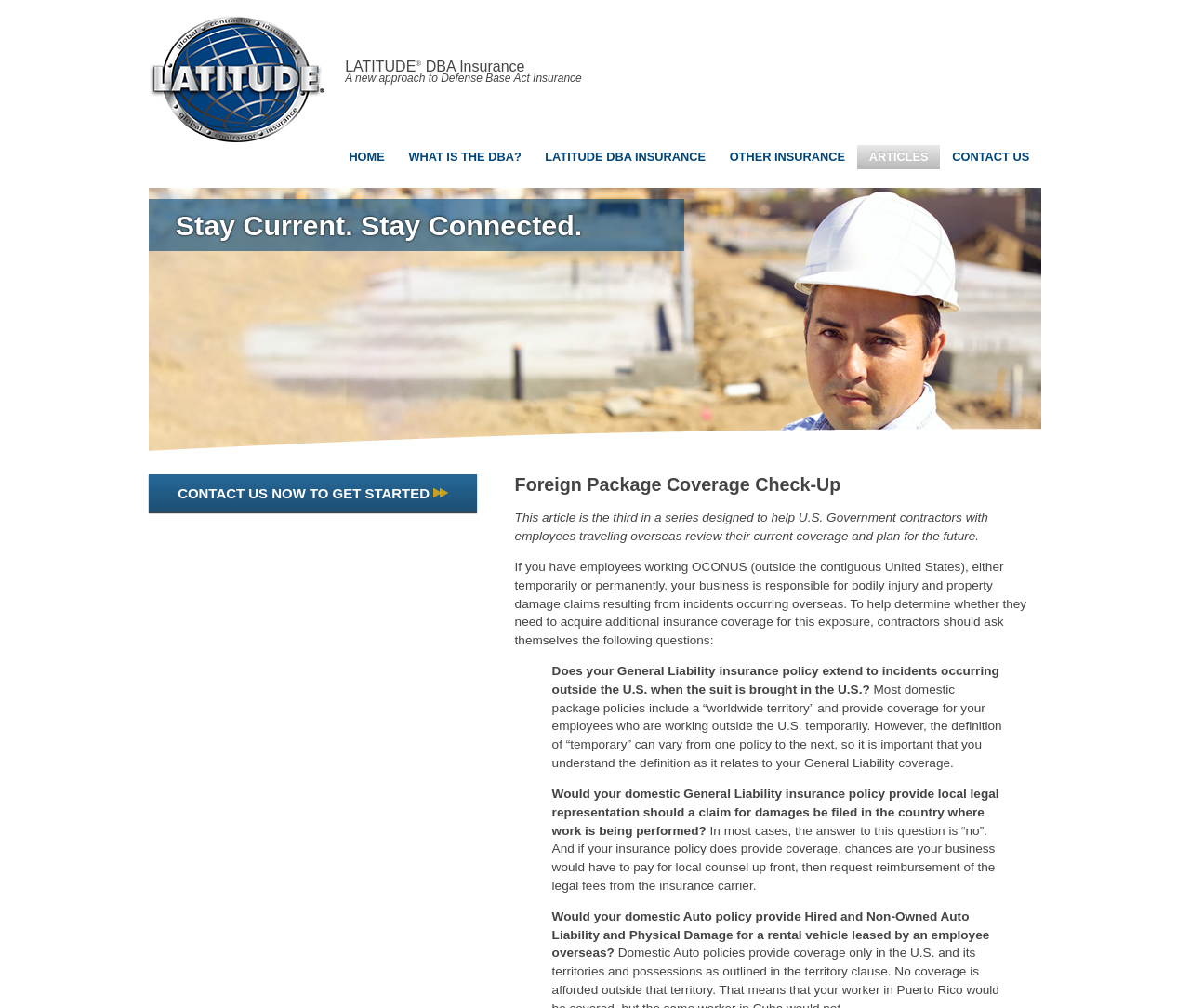Select the bounding box coordinates of the element I need to click to carry out the following instruction: "Click on the 'CONTACT US NOW TO GET STARTED' link".

[0.125, 0.47, 0.401, 0.508]